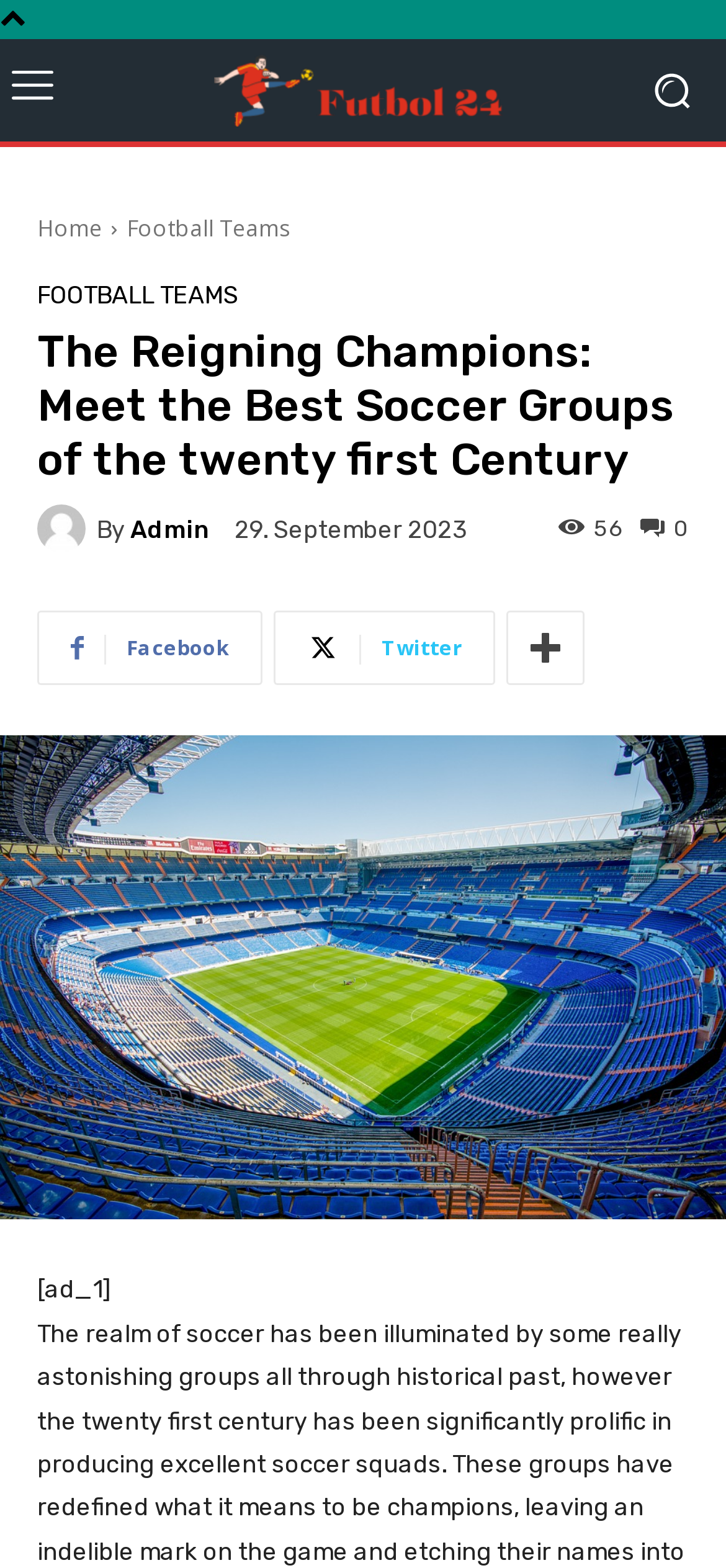Bounding box coordinates must be specified in the format (top-left x, top-left y, bottom-right x, bottom-right y). All values should be floating point numbers between 0 and 1. What are the bounding box coordinates of the UI element described as: HOME

None